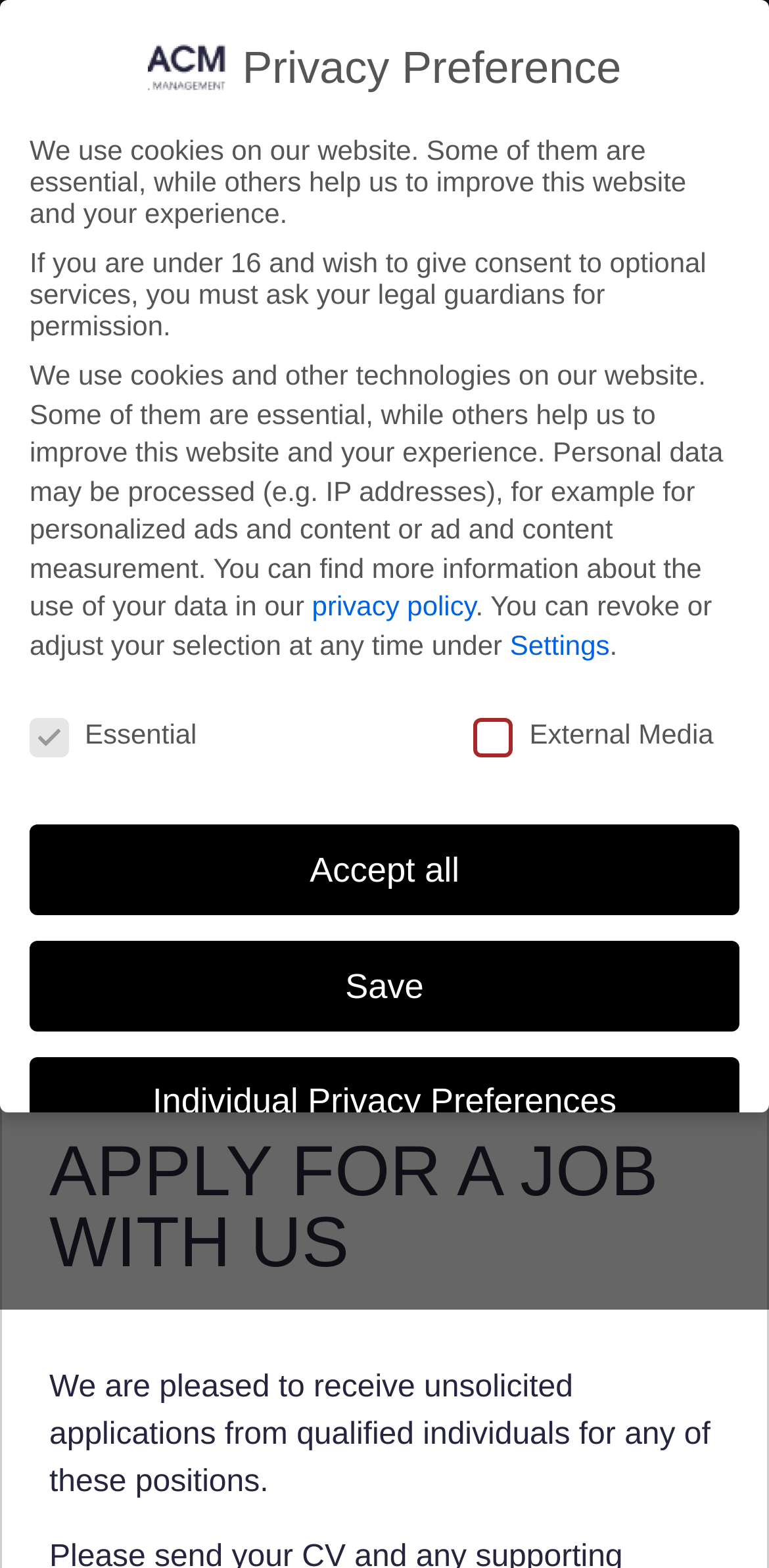Based on the visual content of the image, answer the question thoroughly: What is the purpose of the 'Apply for a Job with Us' section?

From the heading element 'APPLY FOR A JOB WITH US' and the StaticText element below it, we can see that this section is used to receive unsolicited applications from qualified individuals for any of the positions.